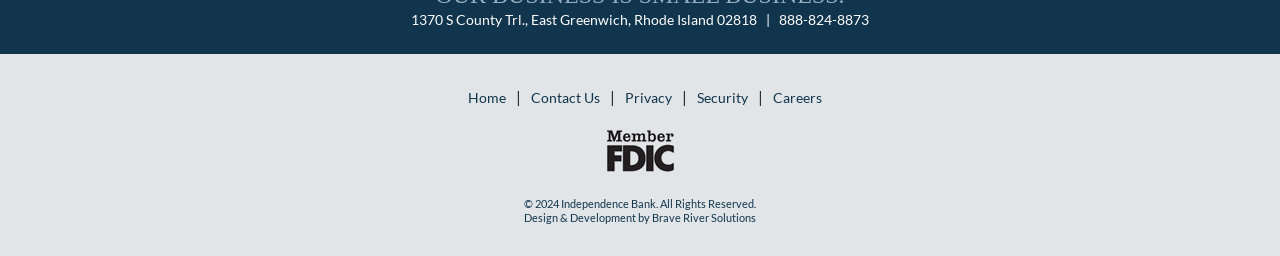Locate the UI element described as follows: "Brave River Solutions". Return the bounding box coordinates as four float numbers between 0 and 1 in the order [left, top, right, bottom].

[0.509, 0.825, 0.591, 0.876]